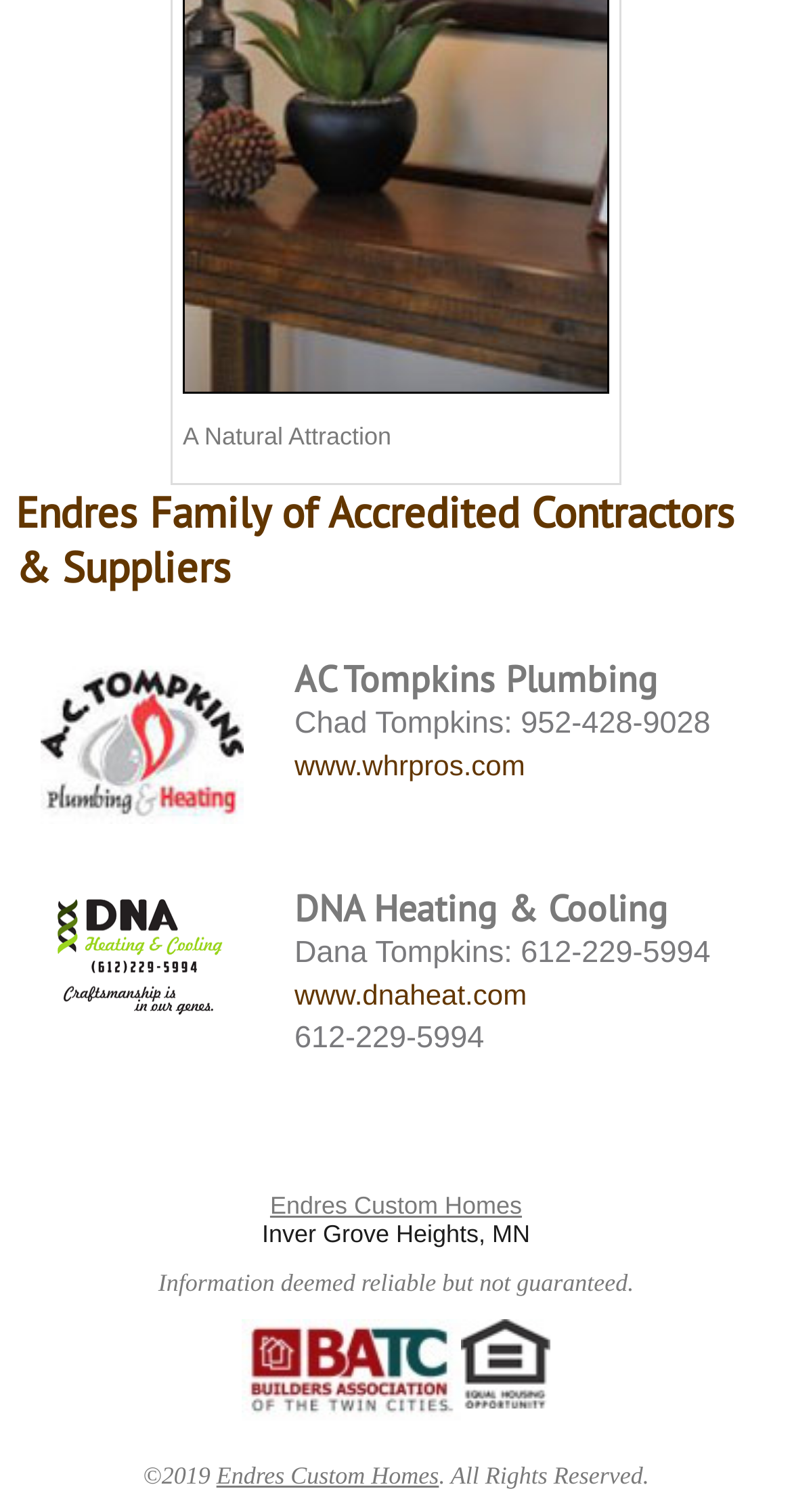Please analyze the image and give a detailed answer to the question:
What is the website of DNA Heating & Cooling?

The answer can be found in the link element 'www.dnaheat.com' which is located below the heading 'DNA Heating & Cooling', indicating that www.dnaheat.com is the website of DNA Heating & Cooling.